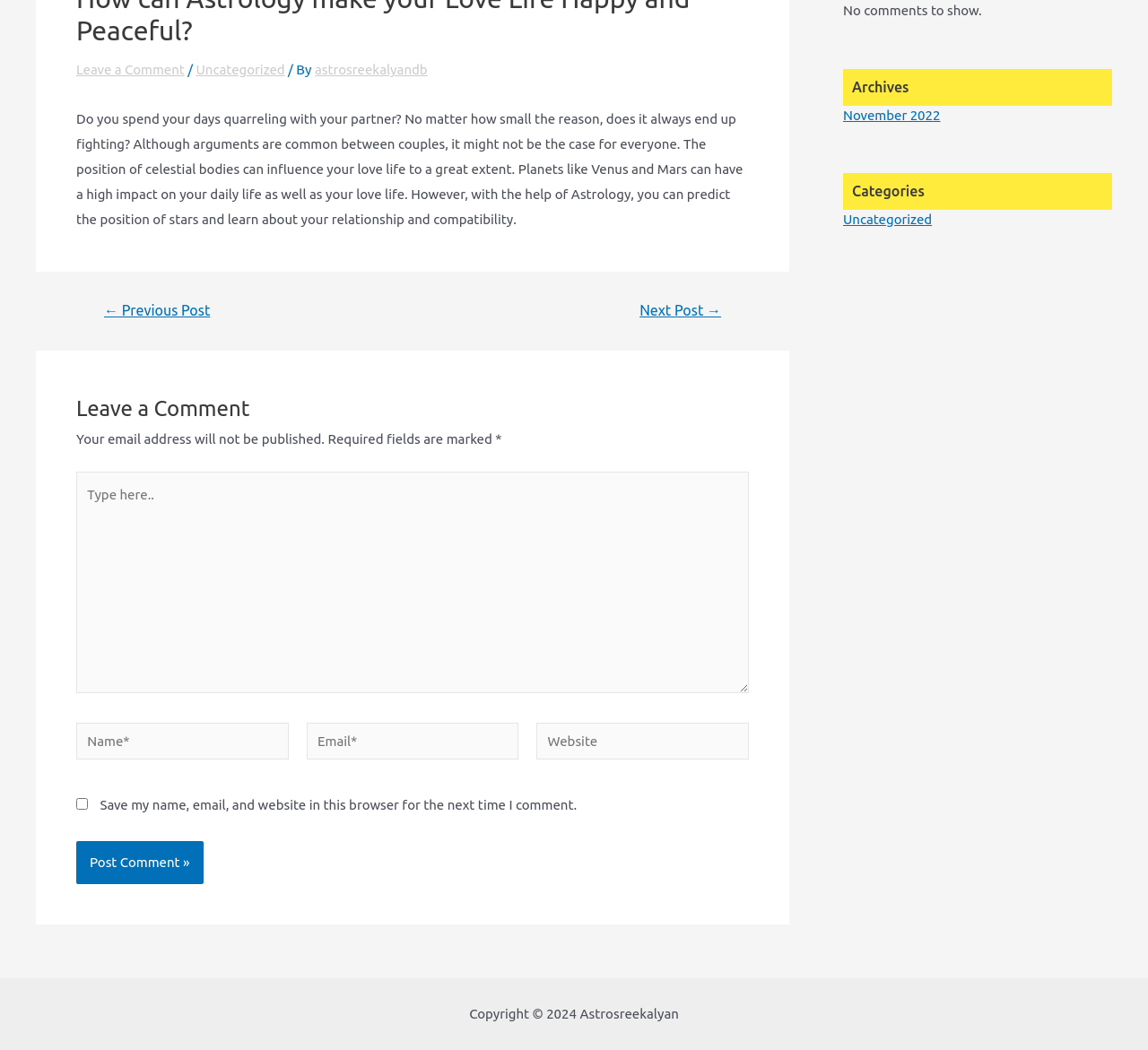Please provide the bounding box coordinates in the format (top-left x, top-left y, bottom-right x, bottom-right y). Remember, all values are floating point numbers between 0 and 1. What is the bounding box coordinate of the region described as: Uncategorized

[0.171, 0.059, 0.248, 0.074]